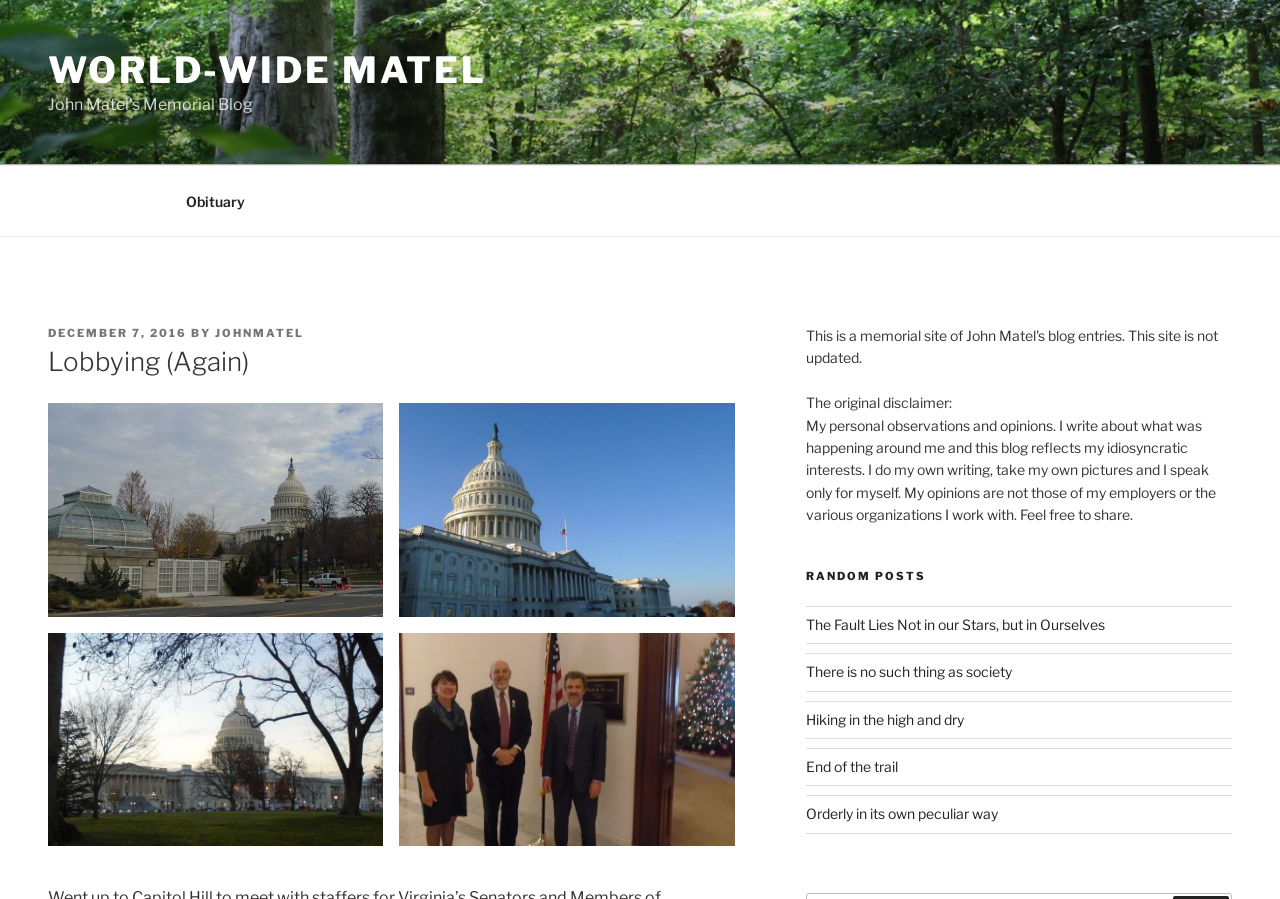Please specify the bounding box coordinates of the element that should be clicked to execute the given instruction: 'Read Obituary'. Ensure the coordinates are four float numbers between 0 and 1, expressed as [left, top, right, bottom].

[0.131, 0.196, 0.205, 0.251]